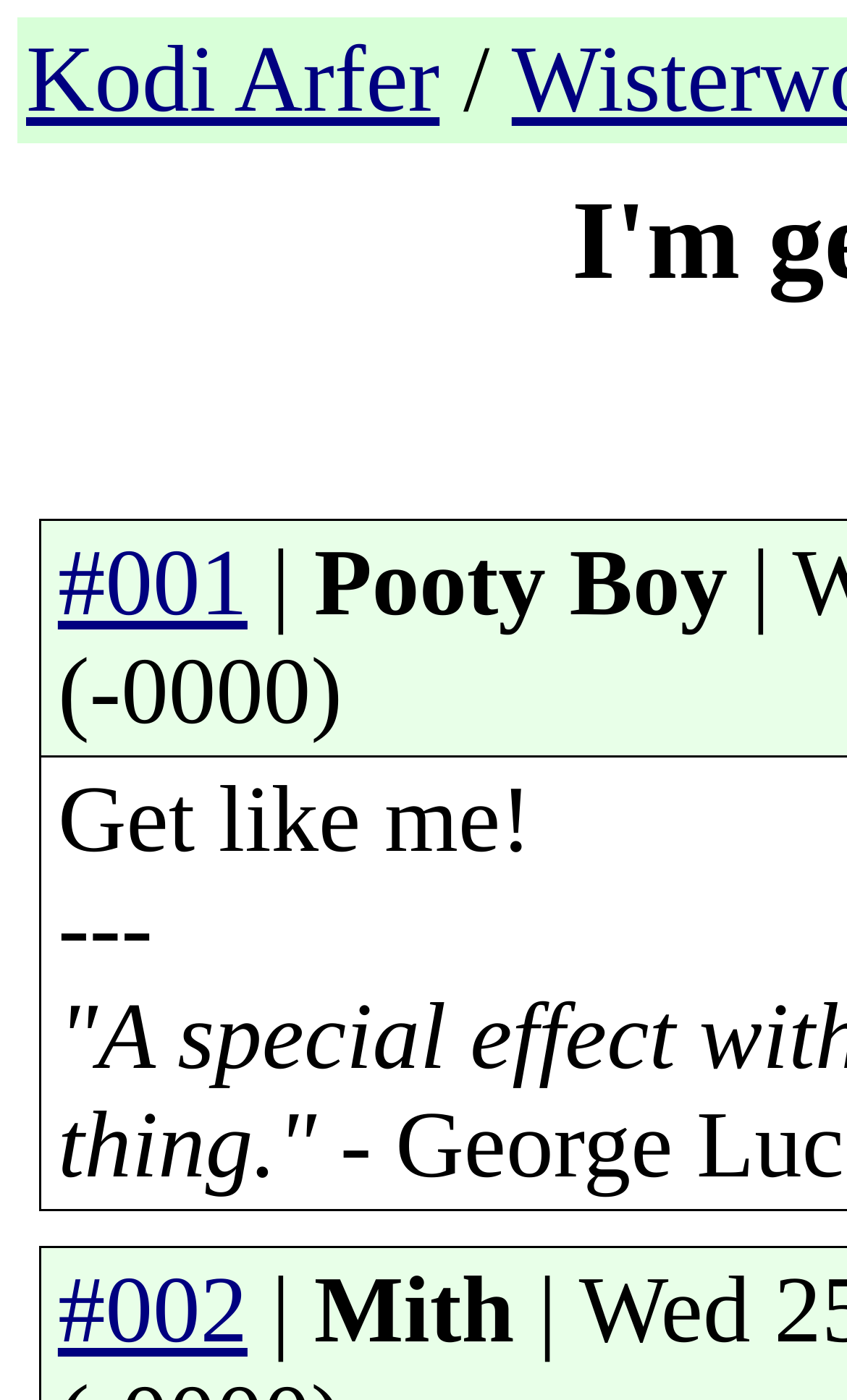What is the separator between '#001' and 'Pooty Boy'? Please answer the question using a single word or phrase based on the image.

|